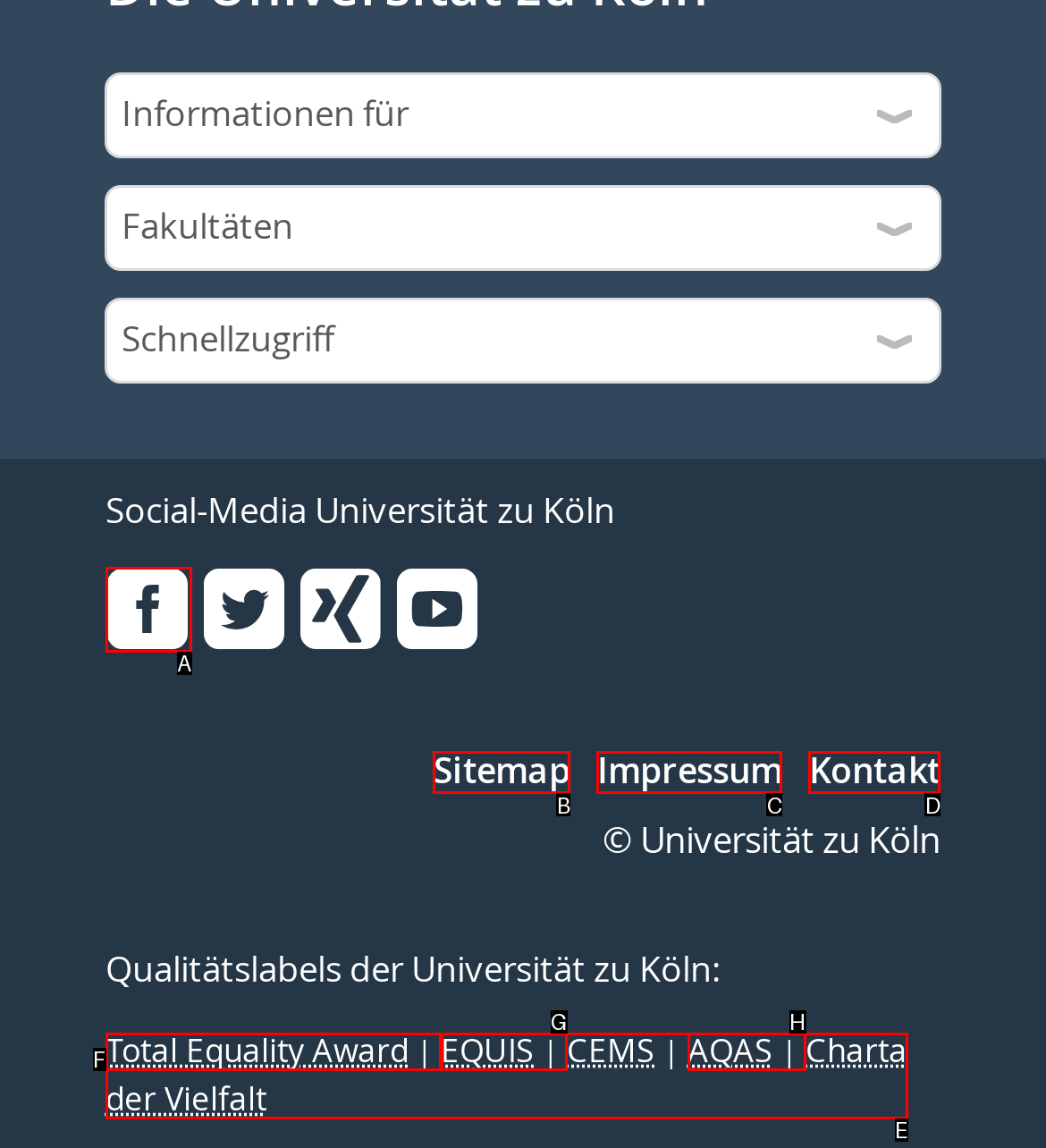Identify the letter of the UI element I need to click to carry out the following instruction: View Coffee Tables

None